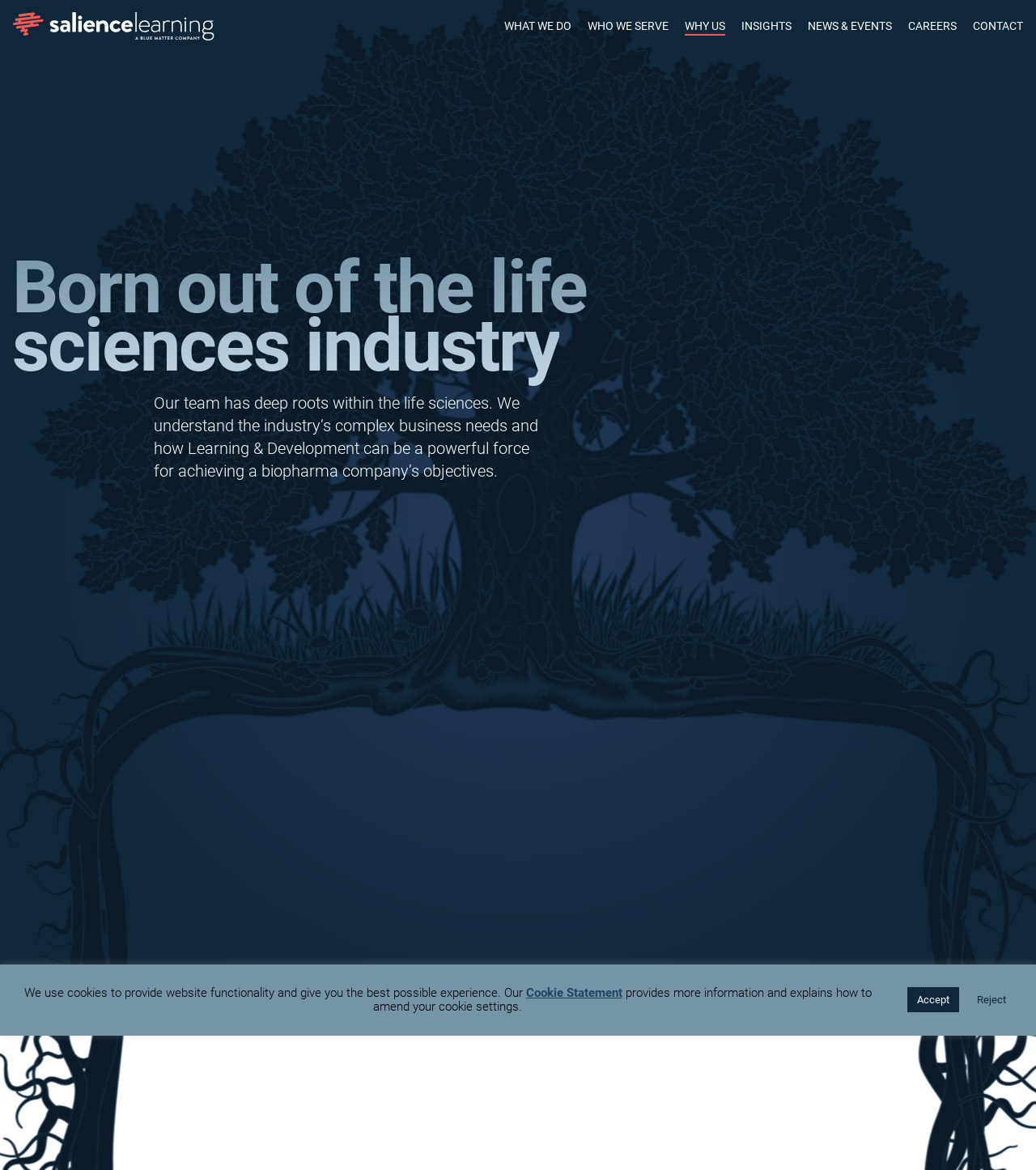Refer to the image and provide a thorough answer to this question:
What is the company's approach to Learning & Development?

The text 'We understand the industry’s complex business needs and how Learning & Development can be a powerful force for achieving a biopharma company’s objectives.' suggests that the company views Learning & Development as a powerful force for achieving objectives in the biopharma industry.